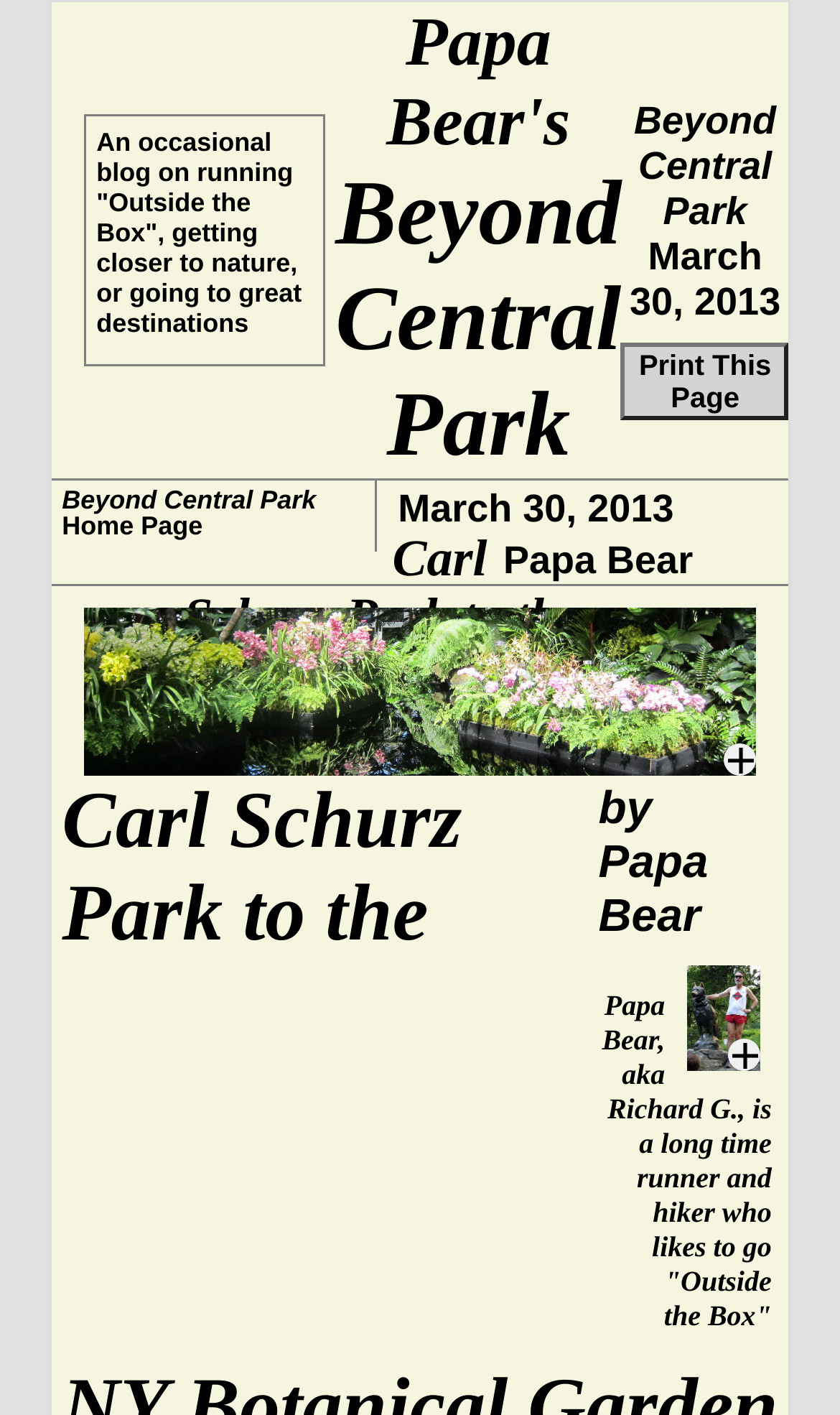Please find the bounding box coordinates in the format (top-left x, top-left y, bottom-right x, bottom-right y) for the given element description. Ensure the coordinates are floating point numbers between 0 and 1. Description: title="to display full size image"

[0.817, 0.737, 0.906, 0.763]